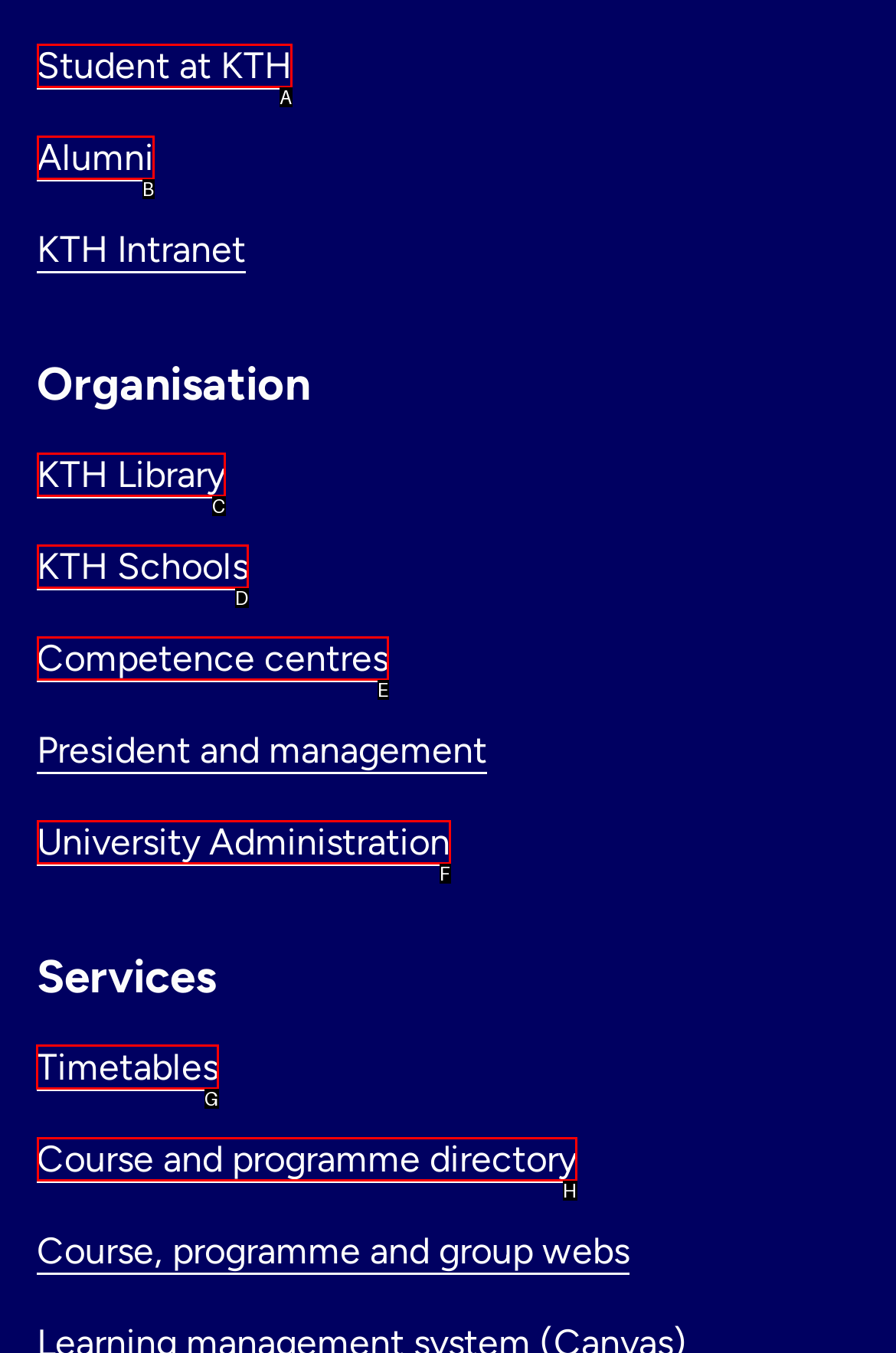Tell me which one HTML element you should click to complete the following task: Check timetables
Answer with the option's letter from the given choices directly.

G